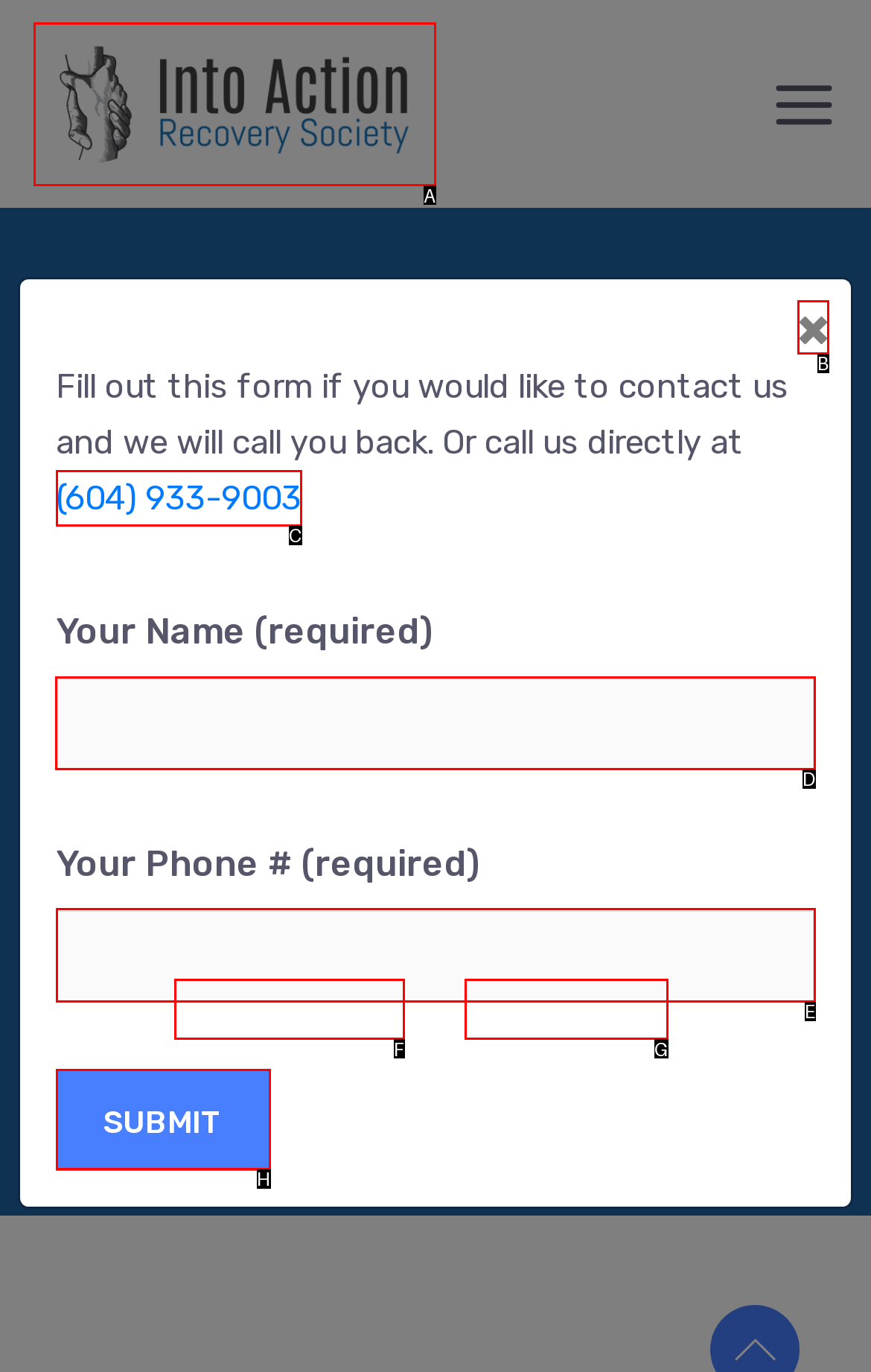Choose the UI element to click on to achieve this task: Fill out the contact form. Reply with the letter representing the selected element.

D